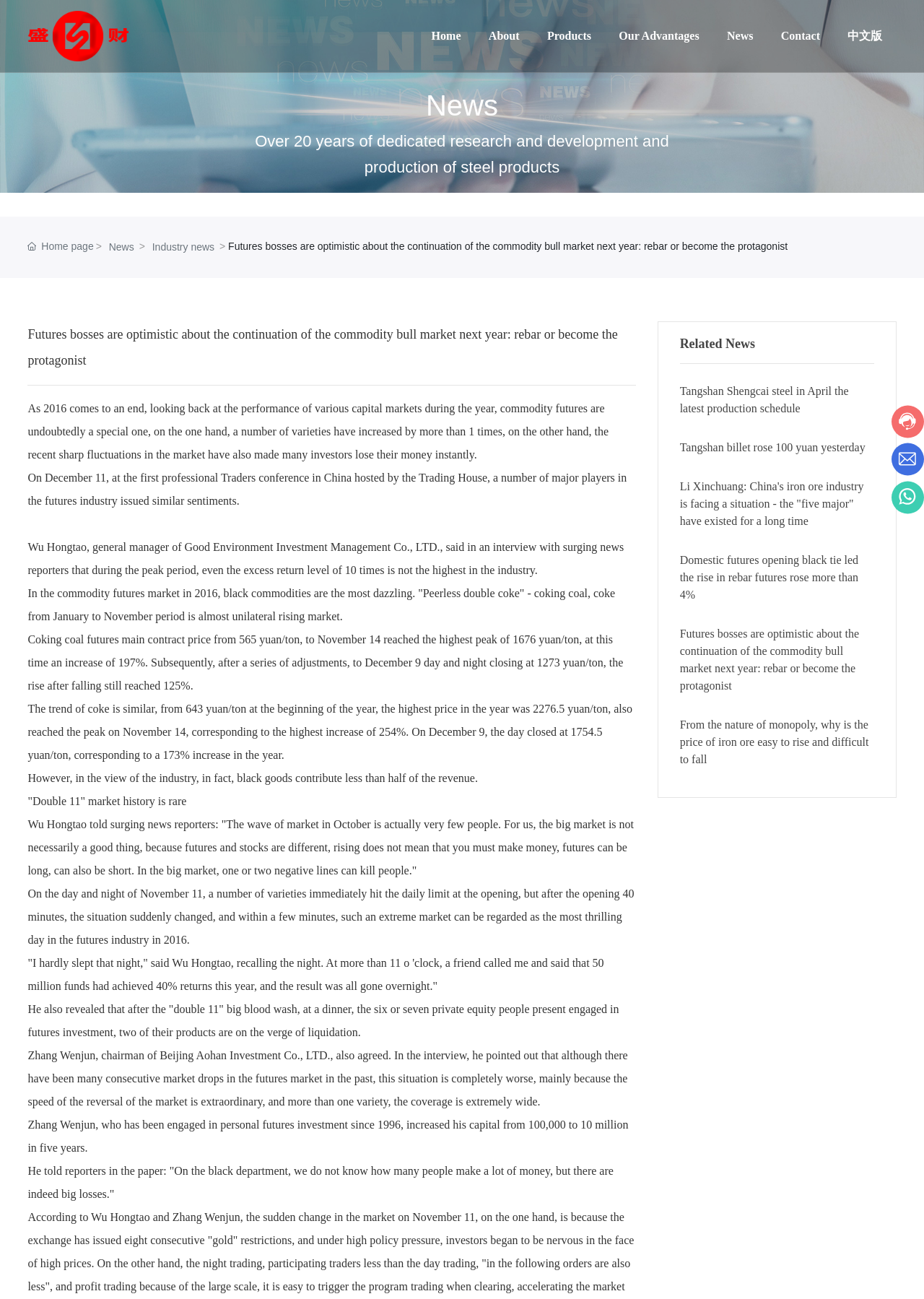Determine the bounding box coordinates of the clickable element to complete this instruction: "Click the 'Tangshan Shengcai steel in April the latest production schedule' link". Provide the coordinates in the format of four float numbers between 0 and 1, [left, top, right, bottom].

[0.736, 0.296, 0.918, 0.319]